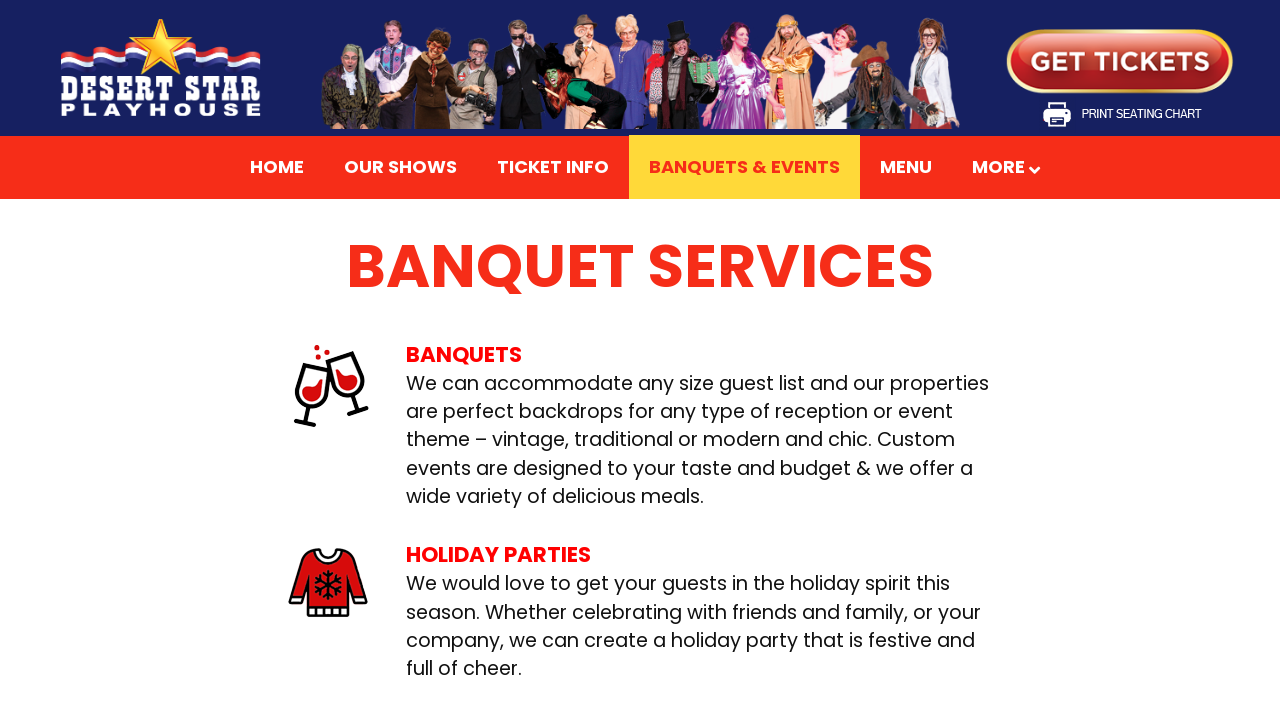With reference to the screenshot, provide a detailed response to the question below:
What is the focus of the holiday parties?

According to the webpage, the focus of the holiday parties is to get the guests in the holiday spirit, whether celebrating with friends and family, or with a company, and creating a festive and cheerful atmosphere.